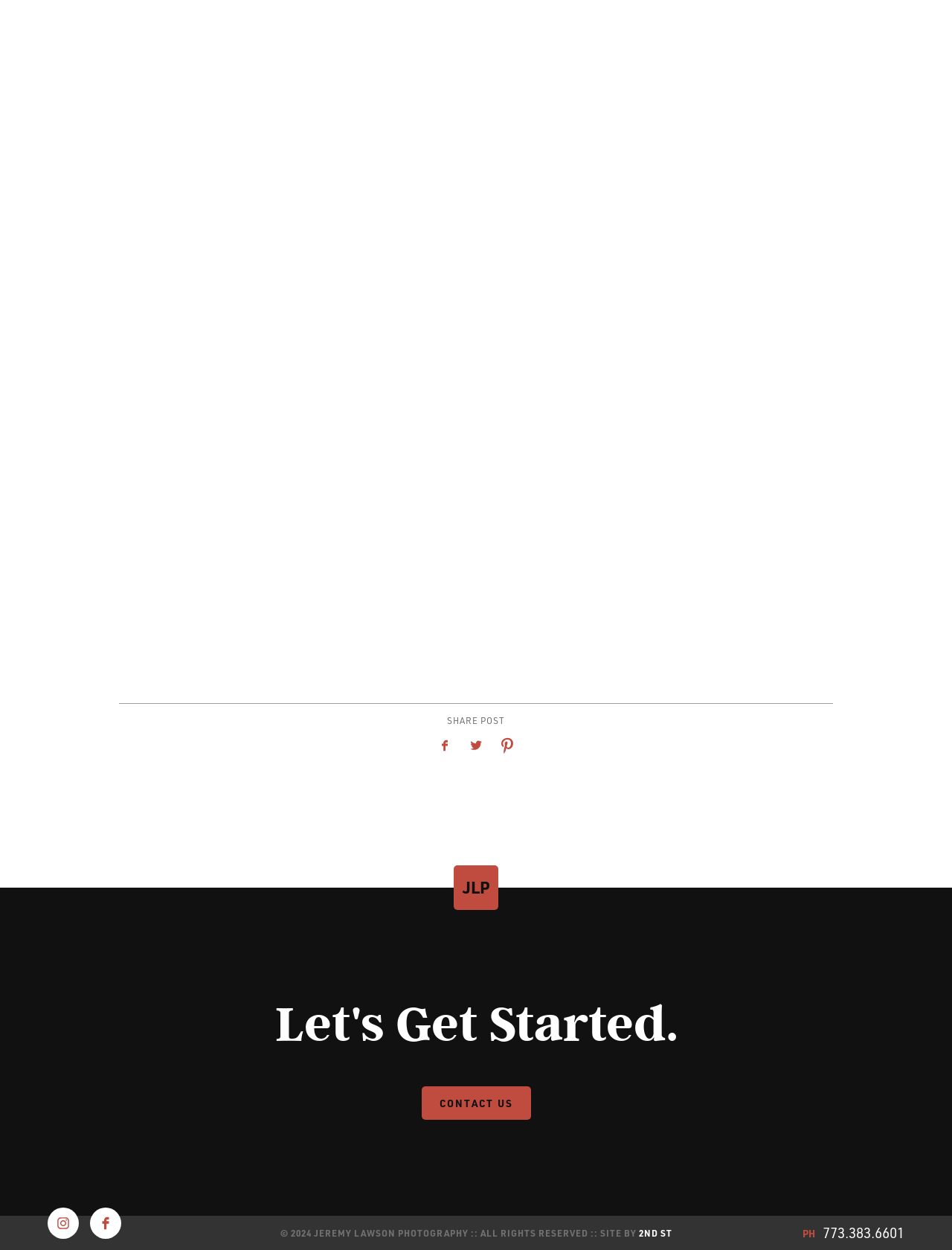Please reply with a single word or brief phrase to the question: 
What social media platforms can you share a post on?

Facebook, Twitter, Pinterest